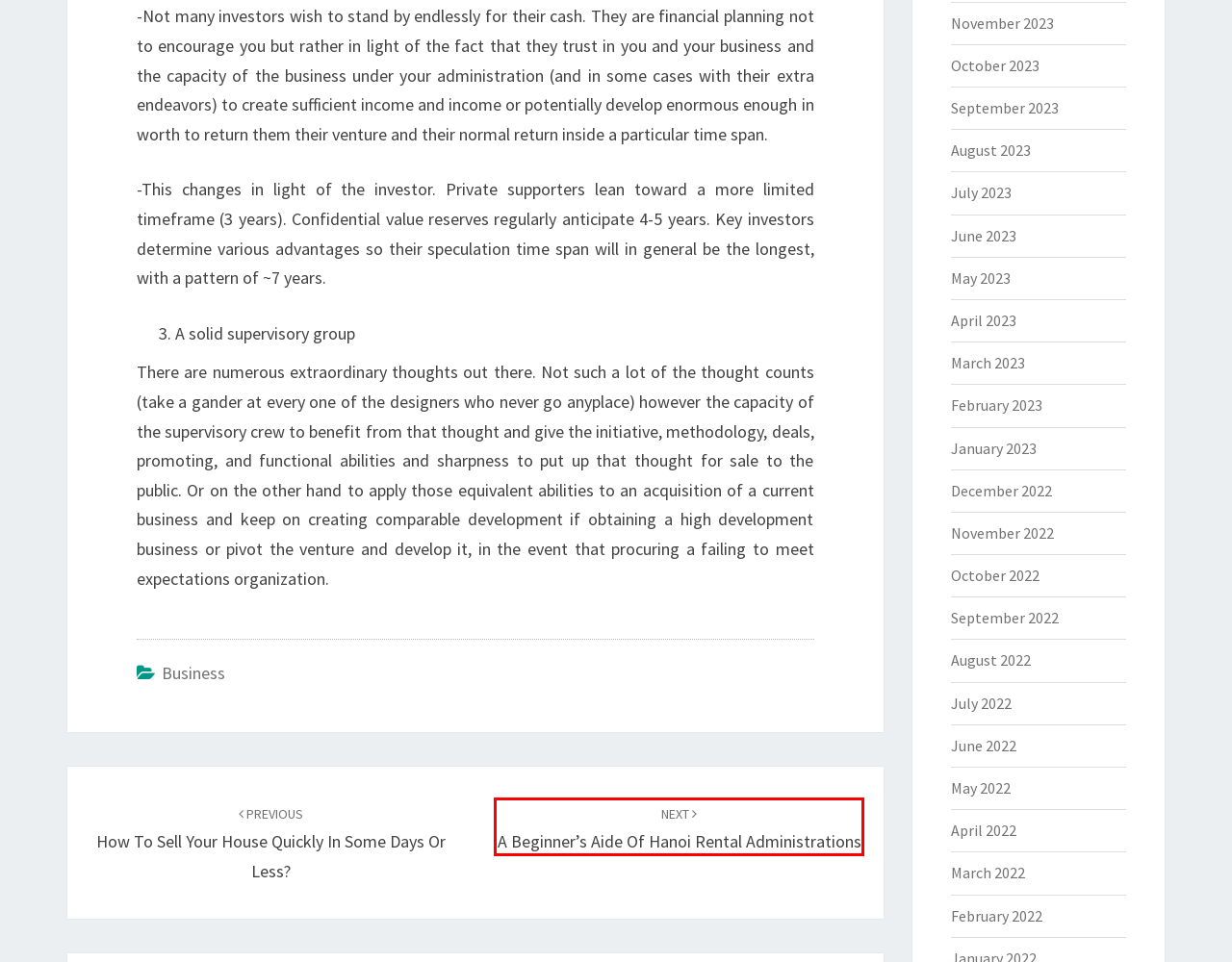A screenshot of a webpage is given with a red bounding box around a UI element. Choose the description that best matches the new webpage shown after clicking the element within the red bounding box. Here are the candidates:
A. A beginner’s aide of Hanoi rental administrations – Bodeus
B. May 2023 – Bodeus
C. July 2022 – Bodeus
D. June 2022 – Bodeus
E. February 2023 – Bodeus
F. November 2022 – Bodeus
G. August 2023 – Bodeus
H. October 2022 – Bodeus

A